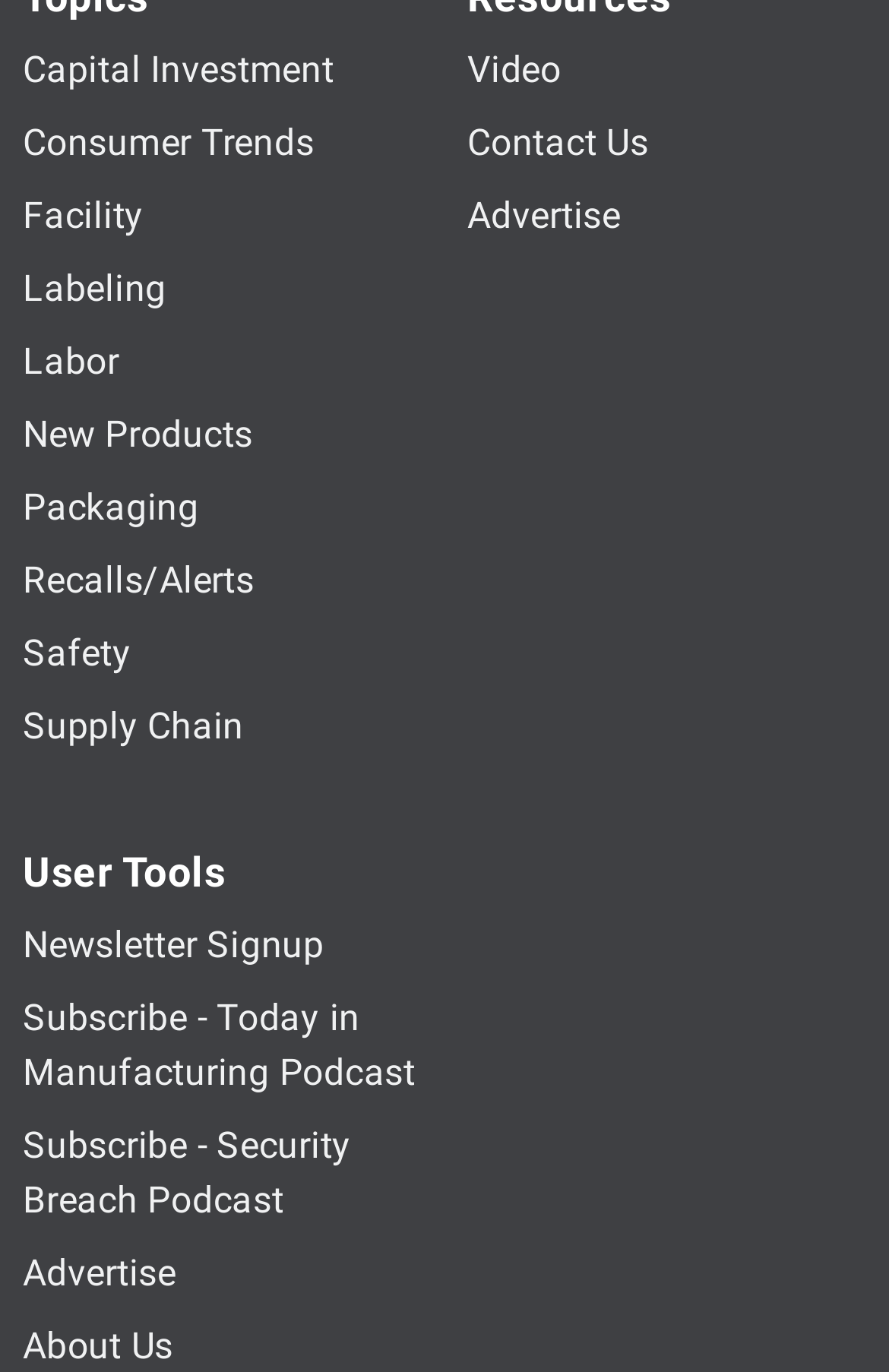Examine the image carefully and respond to the question with a detailed answer: 
What is the text above the 'Newsletter Signup' link?

I examined the webpage and found the 'Newsletter Signup' link. Above this link, I saw the text 'User Tools'.